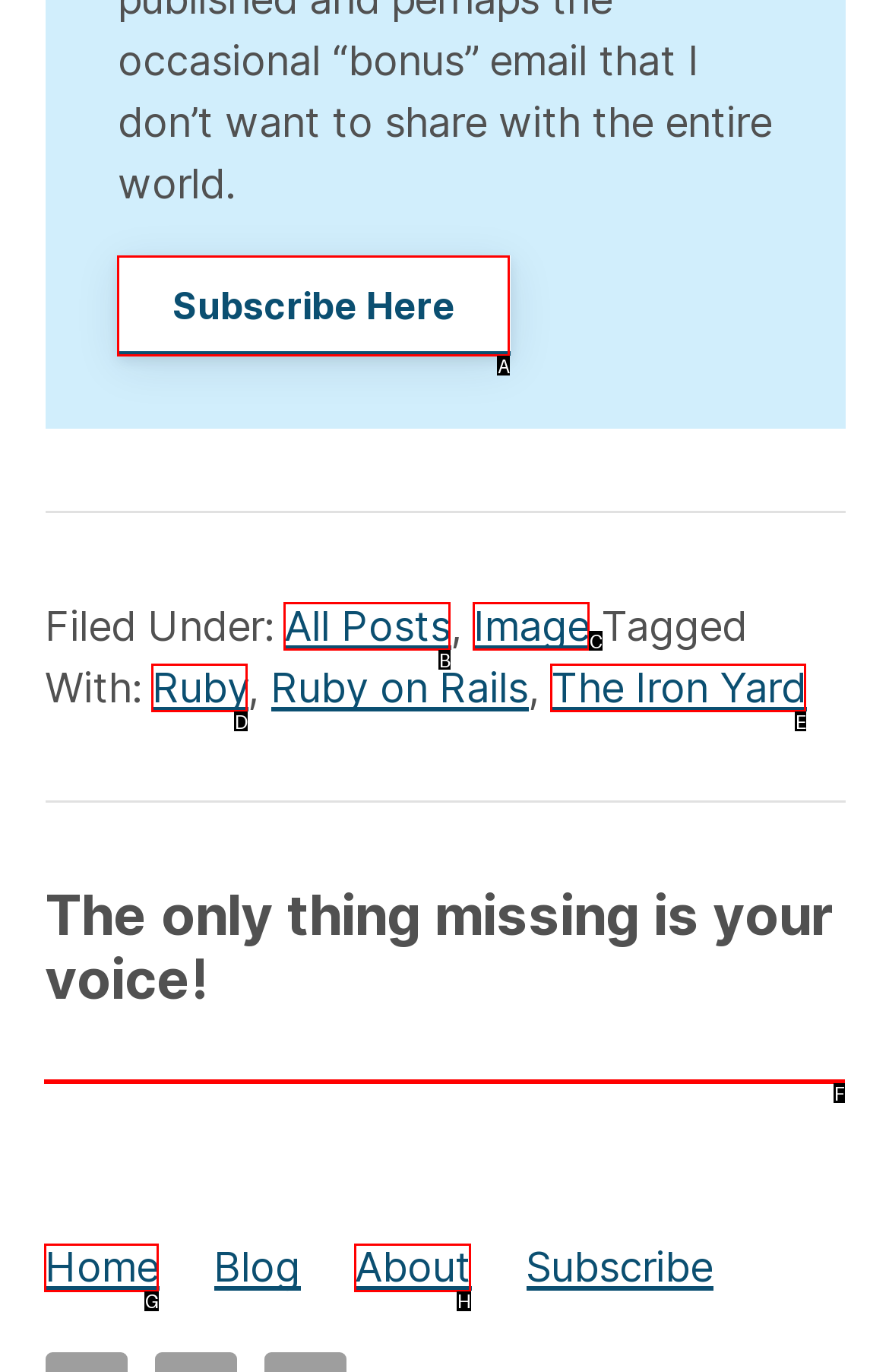For the task: Leave a comment, tell me the letter of the option you should click. Answer with the letter alone.

F